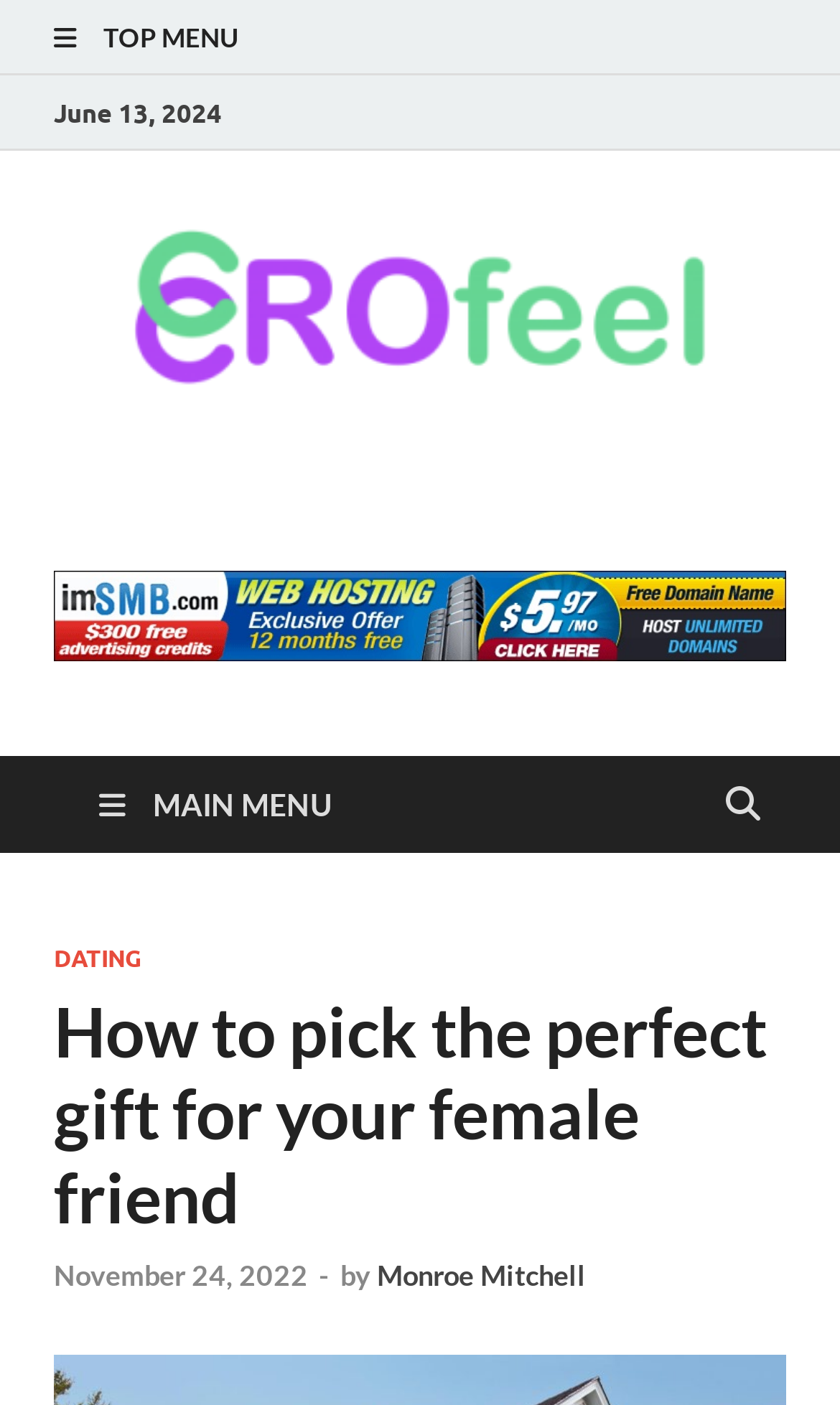Extract the bounding box coordinates for the HTML element that matches this description: "November 24, 2022November 24, 2022". The coordinates should be four float numbers between 0 and 1, i.e., [left, top, right, bottom].

[0.064, 0.895, 0.367, 0.919]